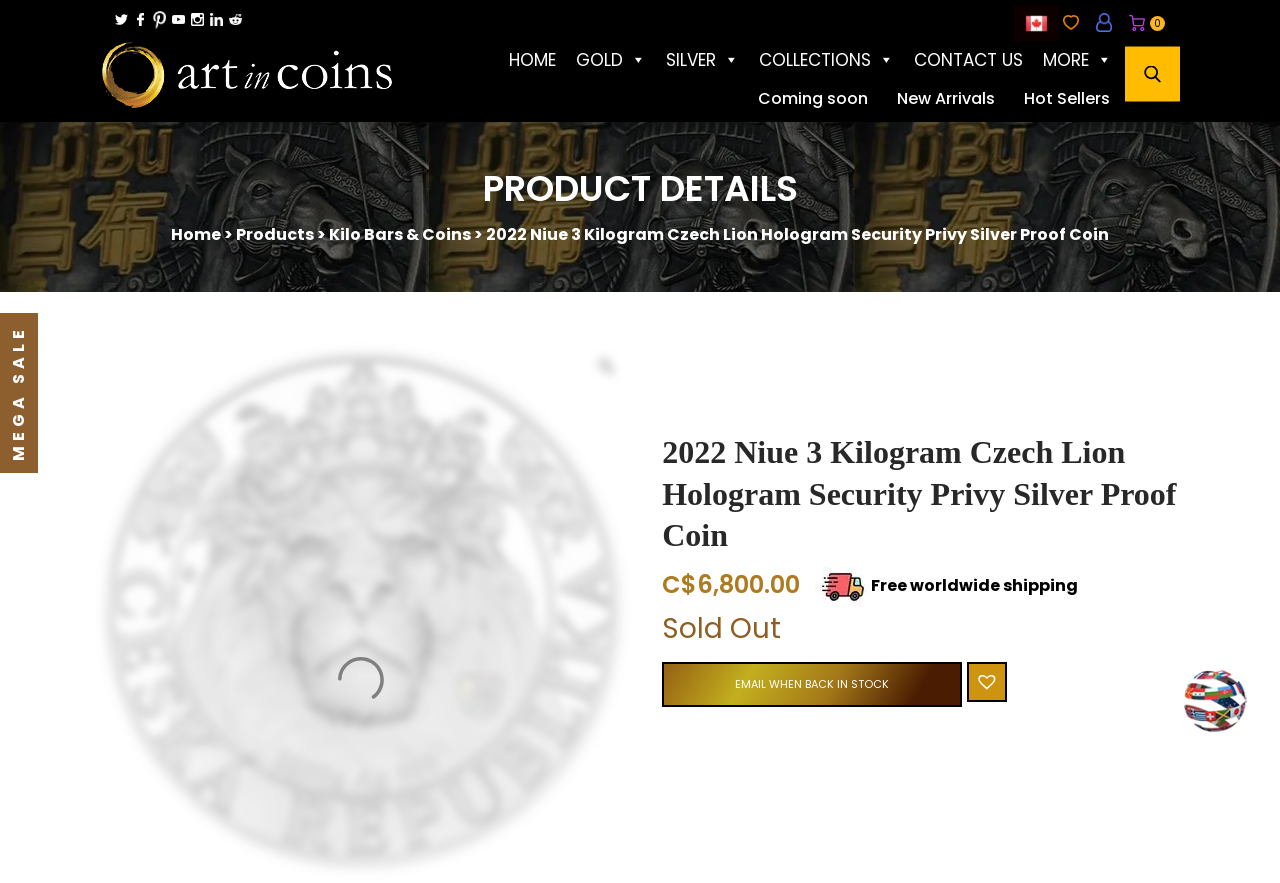Please identify the bounding box coordinates of the element's region that I should click in order to complete the following instruction: "Click on Twitter". The bounding box coordinates consist of four float numbers between 0 and 1, i.e., [left, top, right, bottom].

[0.09, 0.008, 0.1, 0.034]